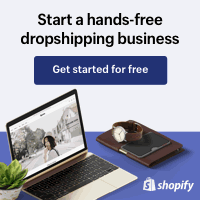What is the purpose of the watch and notebook?
Can you offer a detailed and complete answer to this question?

The watch and notebook are placed alongside the laptop, symbolizing the importance of being productive and organized in managing a successful online business. They convey that the user needs to be efficient and structured in their approach to achieve success in the world of dropshipping.